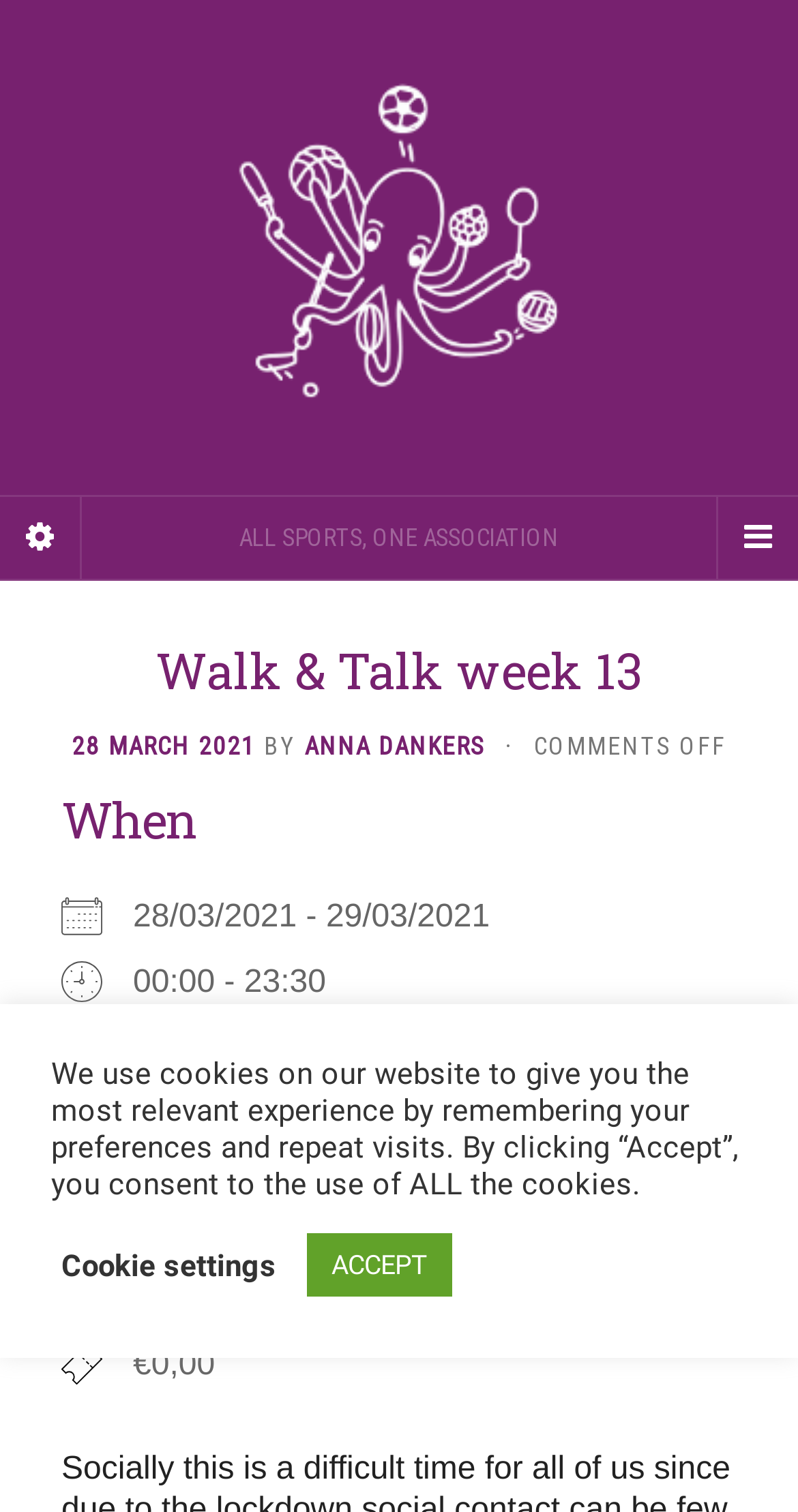Determine the bounding box coordinates for the HTML element mentioned in the following description: "Anna Dankers". The coordinates should be a list of four floats ranging from 0 to 1, represented as [left, top, right, bottom].

[0.382, 0.484, 0.608, 0.503]